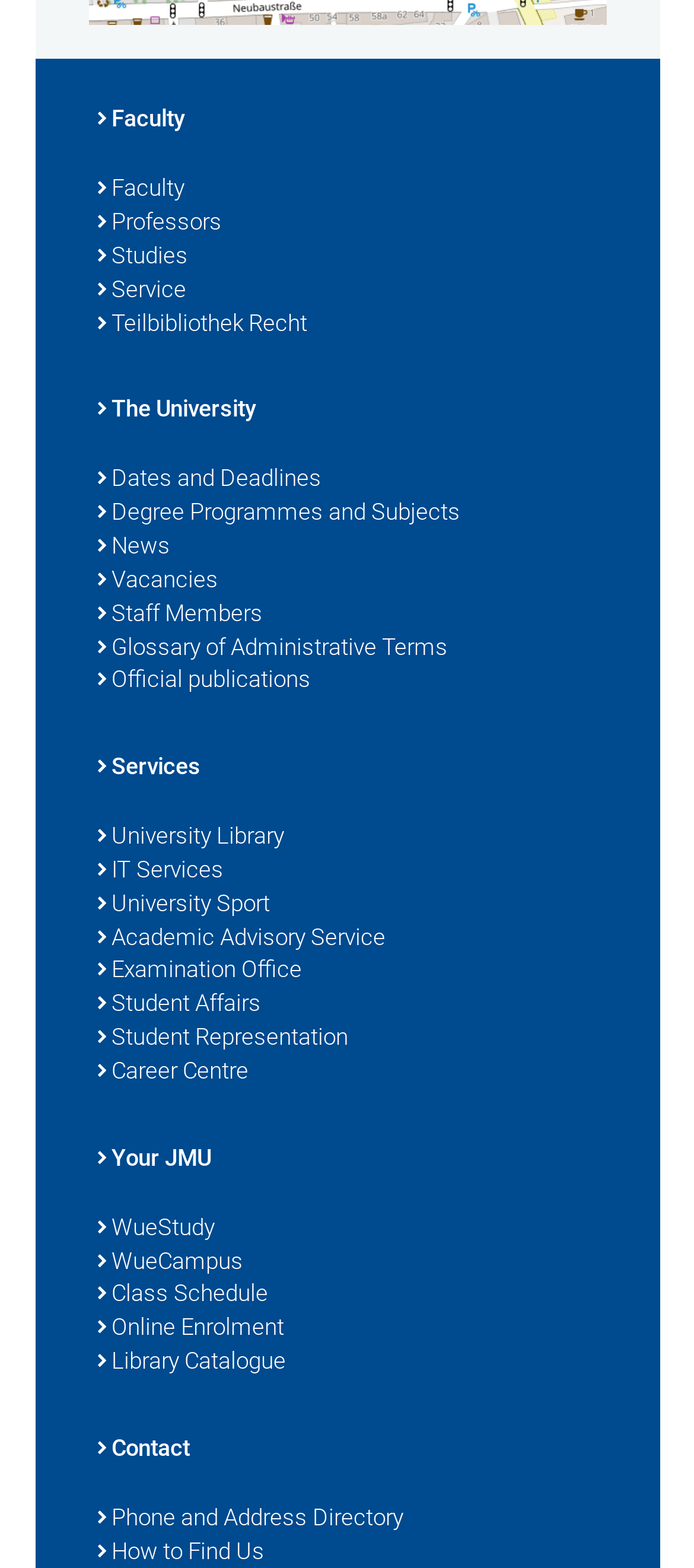Locate the bounding box of the UI element described in the following text: "The University".

[0.14, 0.251, 0.86, 0.273]